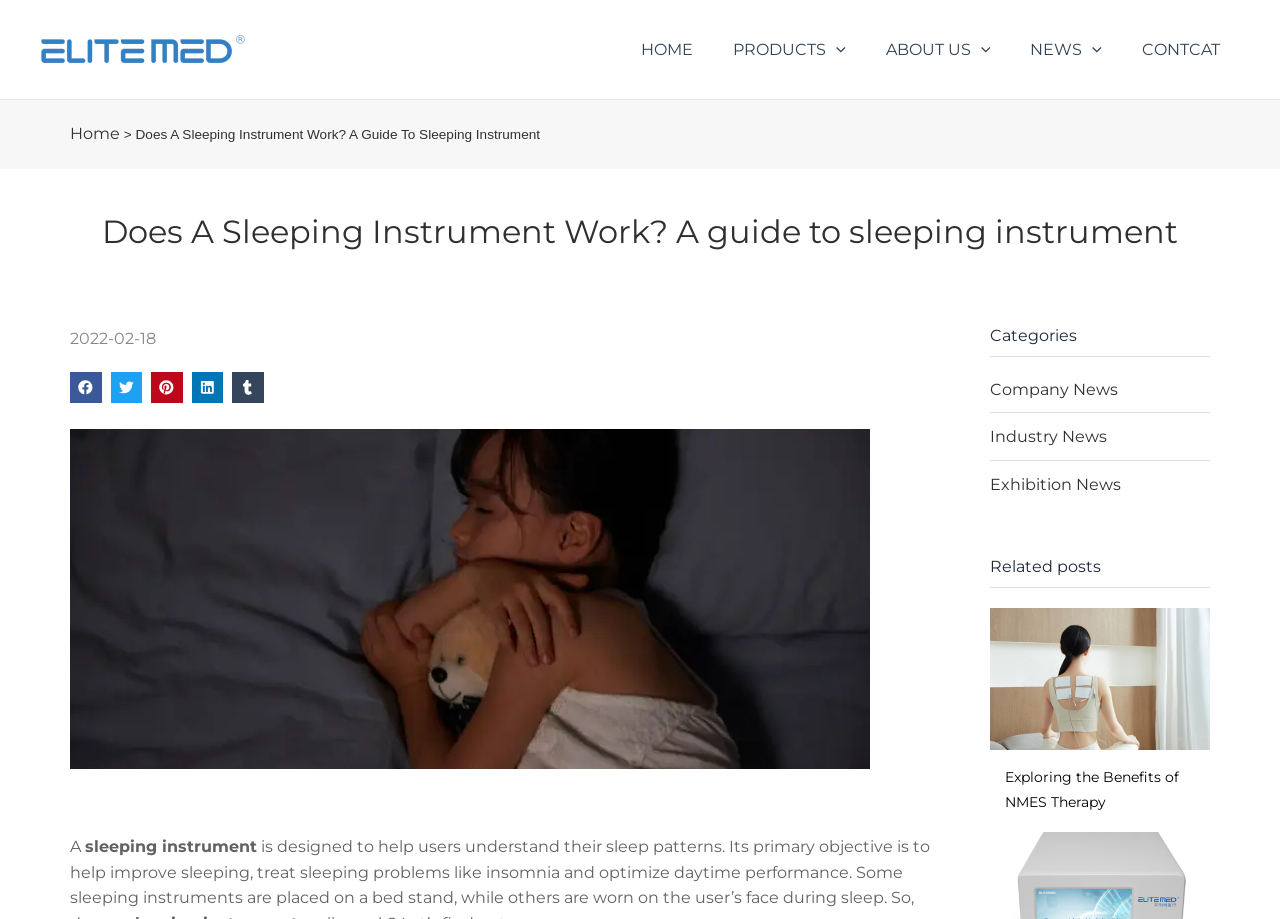Please study the image and answer the question comprehensively:
What is the name of the company?

I found the company name 'Elite Medical' on the top-left corner of the webpage, which is likely to be the logo of the company. It is also a link, suggesting that it may lead to the company's homepage or about page.